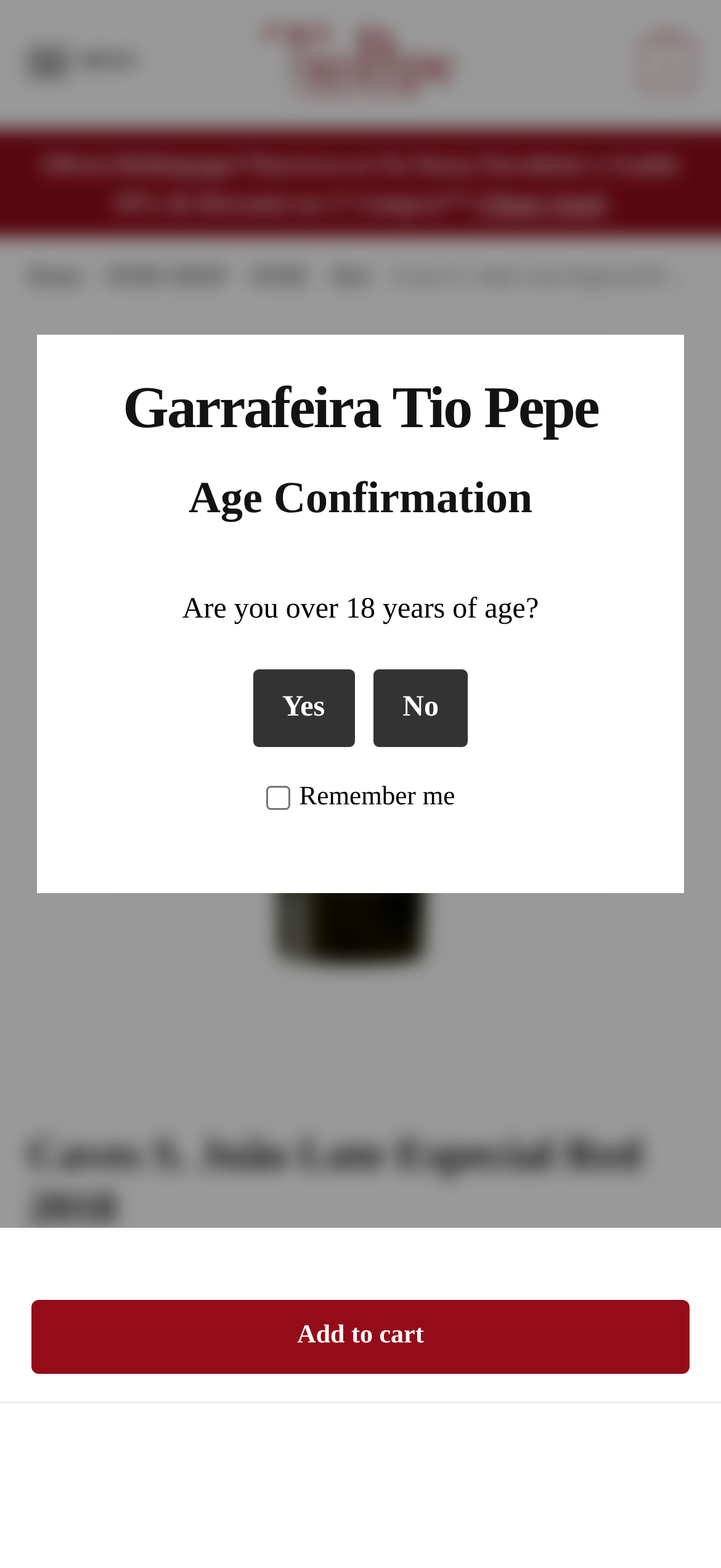What is the purpose of the checkbox?
Please provide a detailed and comprehensive answer to the question.

I found the purpose of the checkbox by looking at the static text element that says 'Remember me' which is located next to the checkbox in the age verification dialog.